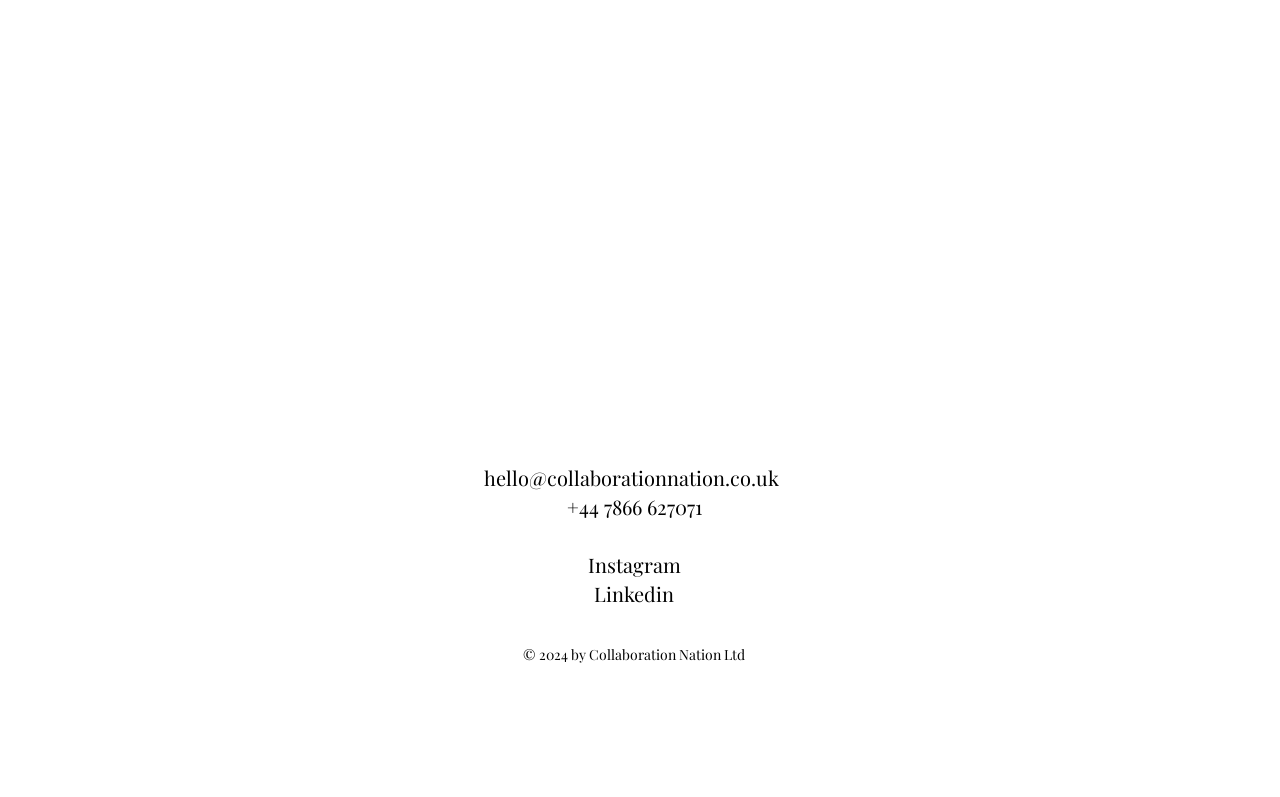Please answer the following query using a single word or phrase: 
What is the email address on the webpage?

hello@collaborationnation.co.uk